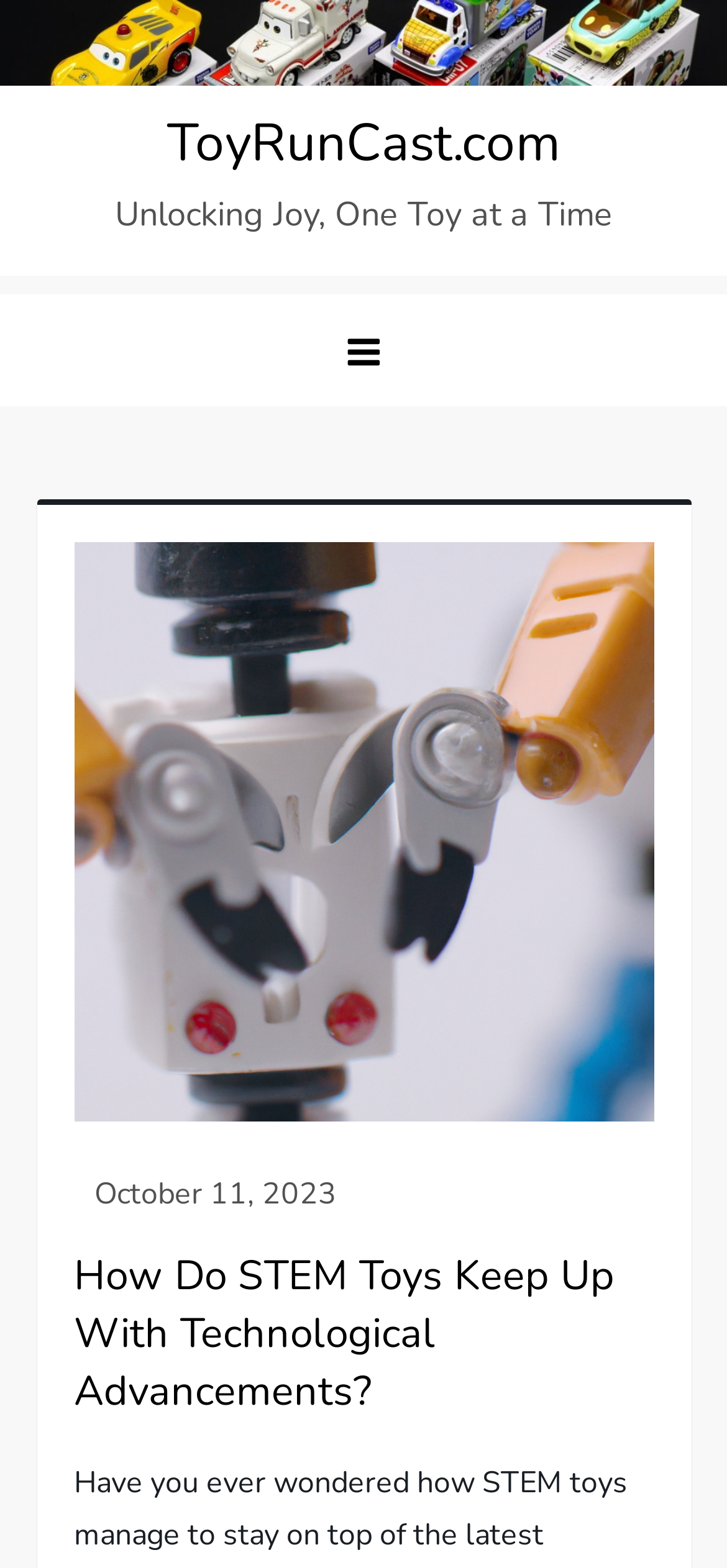What is the name of the website?
Refer to the screenshot and respond with a concise word or phrase.

ToyRunCast.com